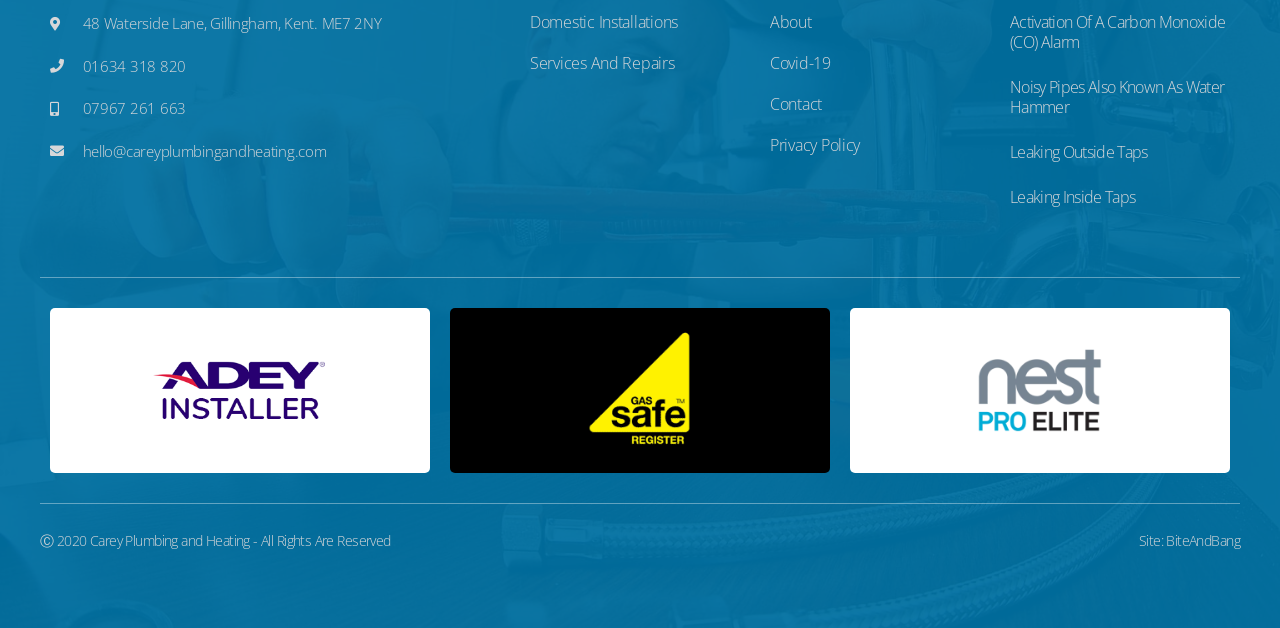Give a one-word or one-phrase response to the question:
What is the copyright information at the bottom of the webpage?

Ⓒ 2020 Carey Plumbing and Heating - All Rights Are Reserved